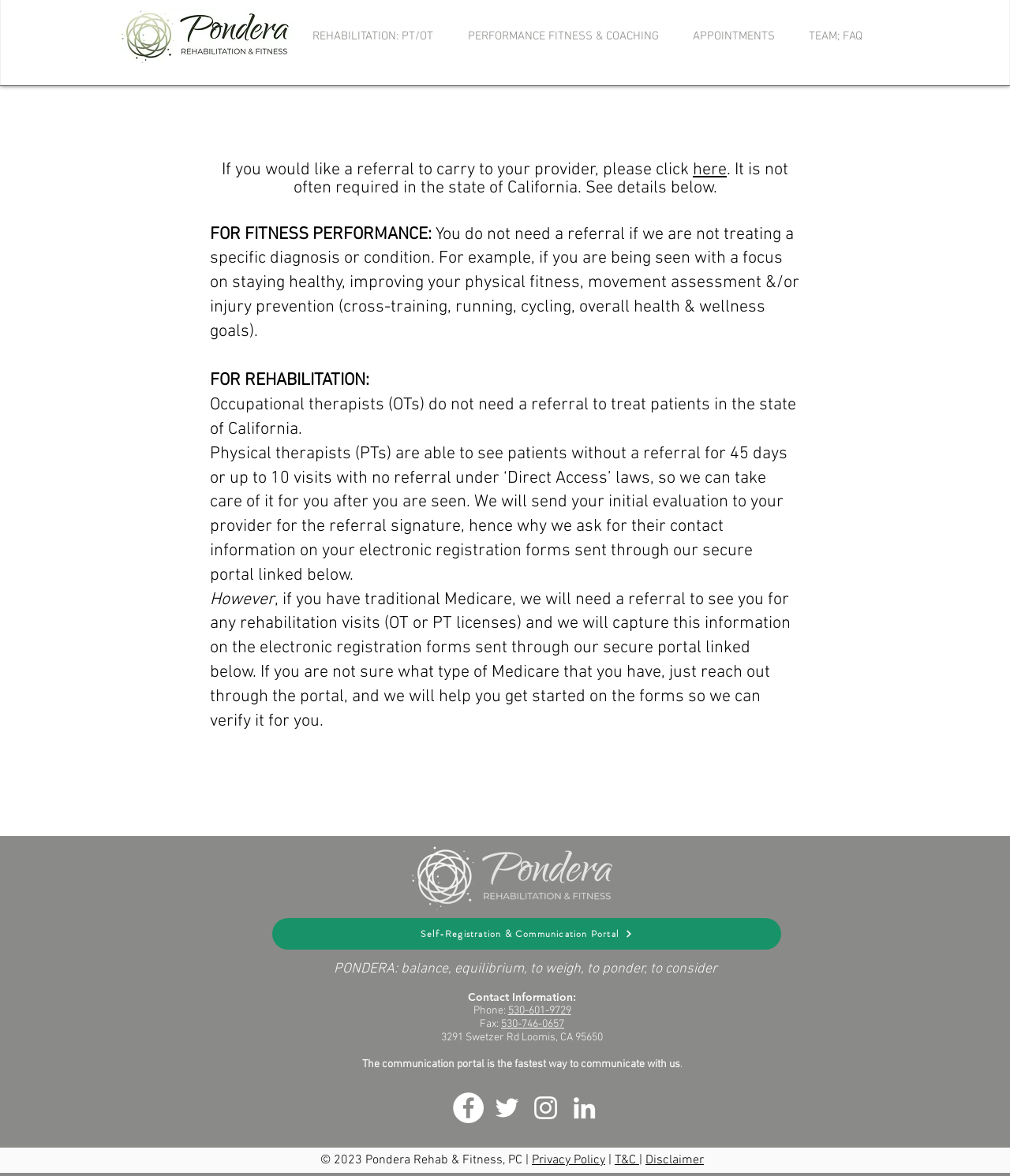What is the purpose of the communication portal?
Identify the answer in the screenshot and reply with a single word or phrase.

Fastest way to communicate